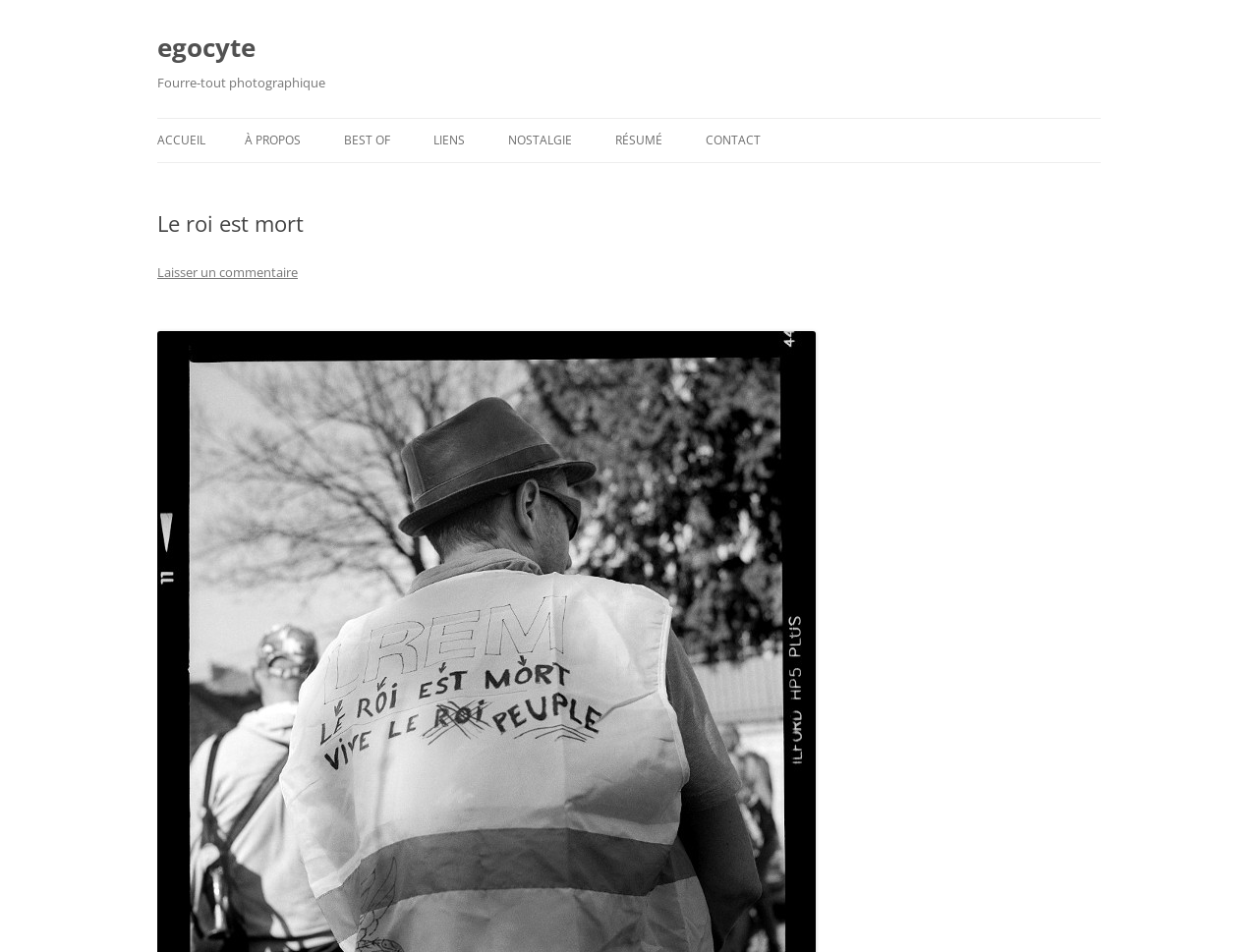Determine the bounding box coordinates for the HTML element described here: "midvalleycounseling203@gmail.com".

None